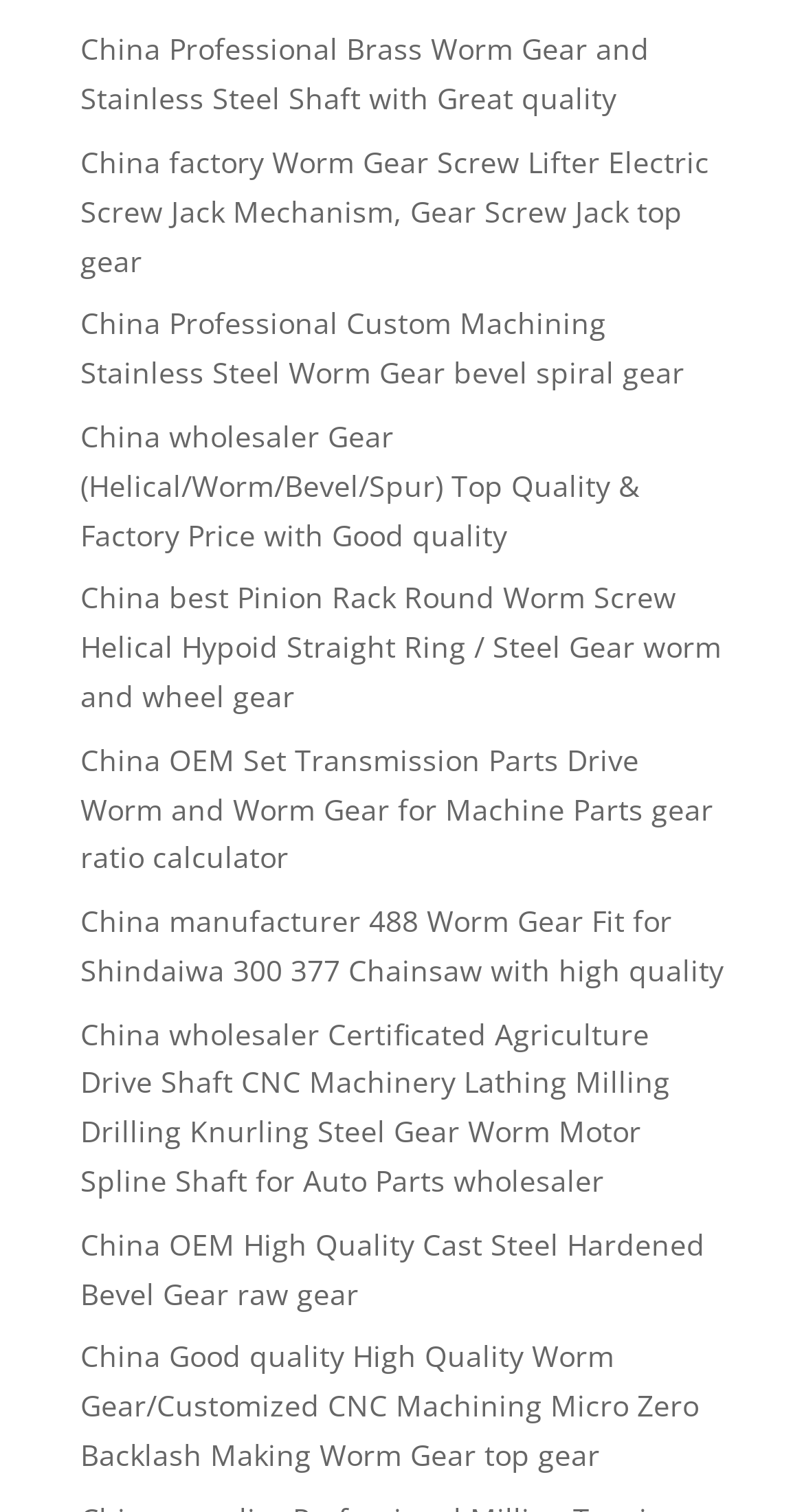Find the bounding box coordinates of the clickable element required to execute the following instruction: "Read about China best Pinion Rack Round Worm Screw Helical Hypoid Straight Ring / Steel Gear worm and wheel gear". Provide the coordinates as four float numbers between 0 and 1, i.e., [left, top, right, bottom].

[0.1, 0.382, 0.897, 0.473]